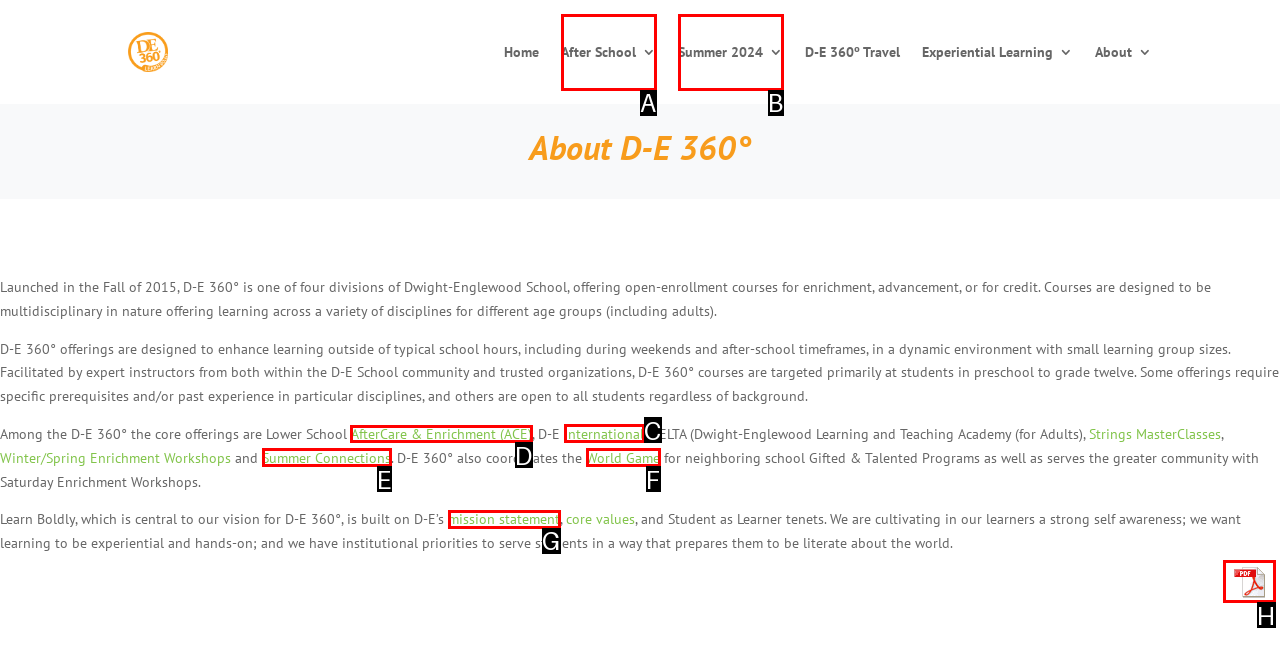Decide which letter you need to select to fulfill the task: Click the AfterCare & Enrichment (ACE) link
Answer with the letter that matches the correct option directly.

D